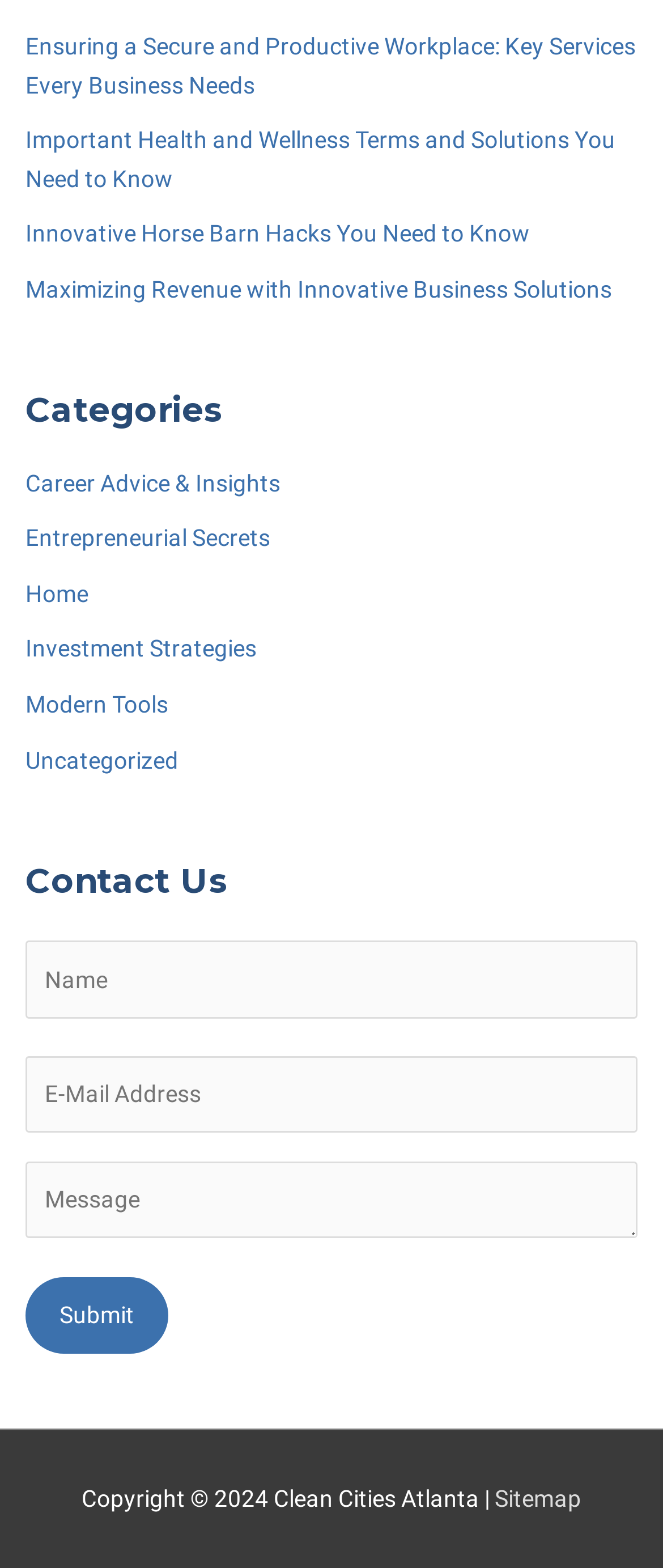What is the name of the organization associated with the website?
Refer to the screenshot and deliver a thorough answer to the question presented.

The webpage's footer section displays the name 'Clean Cities Atlanta', which is likely the name of the organization or company that owns or operates the website.